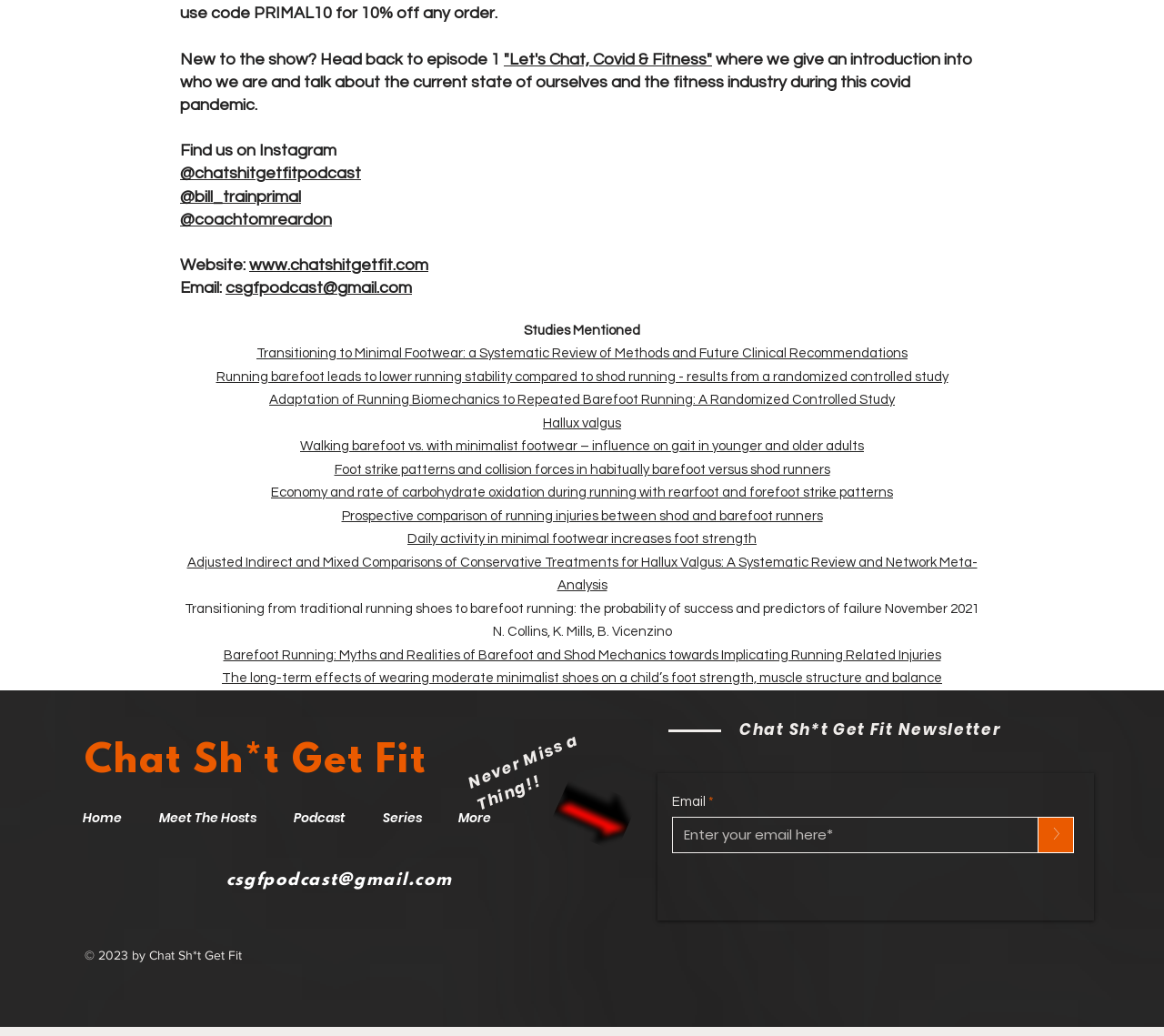Identify the bounding box coordinates for the UI element described as: "csgfpodcast@gmail.com". The coordinates should be provided as four floats between 0 and 1: [left, top, right, bottom].

[0.194, 0.841, 0.389, 0.859]